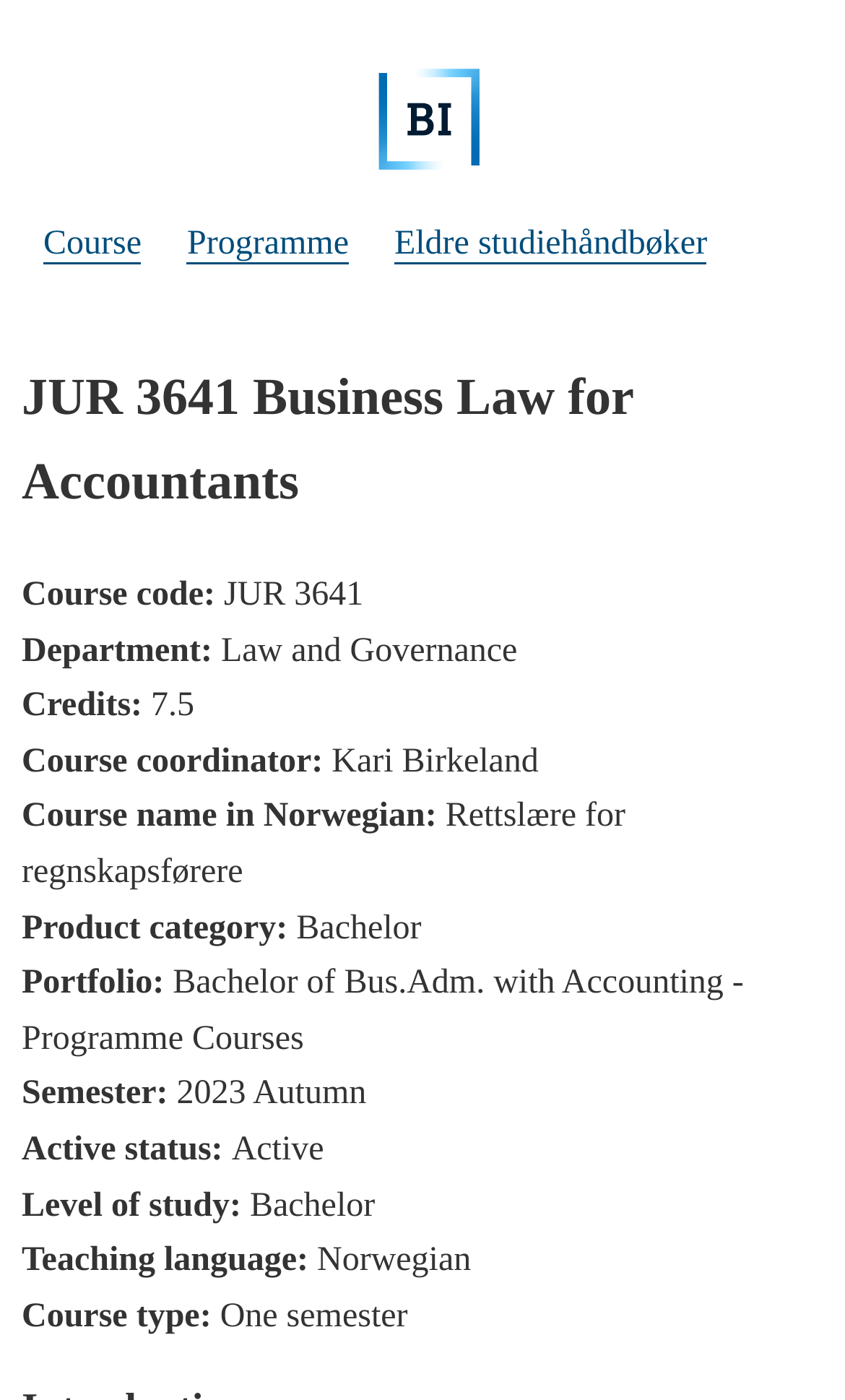Respond with a single word or short phrase to the following question: 
Who is the course coordinator?

Kari Birkeland